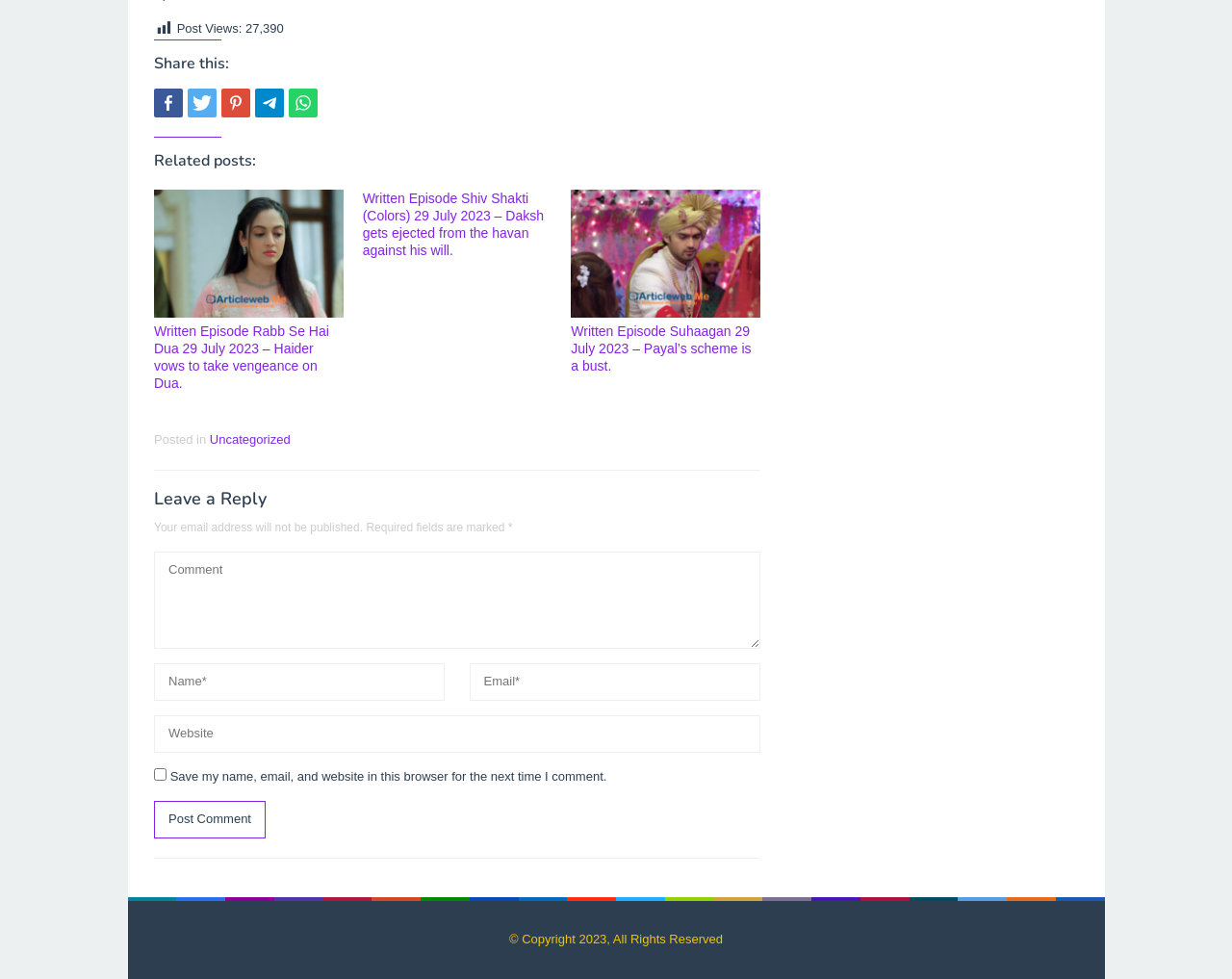What is the title of the first related post?
Please provide a single word or phrase as the answer based on the screenshot.

Written Episode Rabb Se Hai Dua 29 July 2023